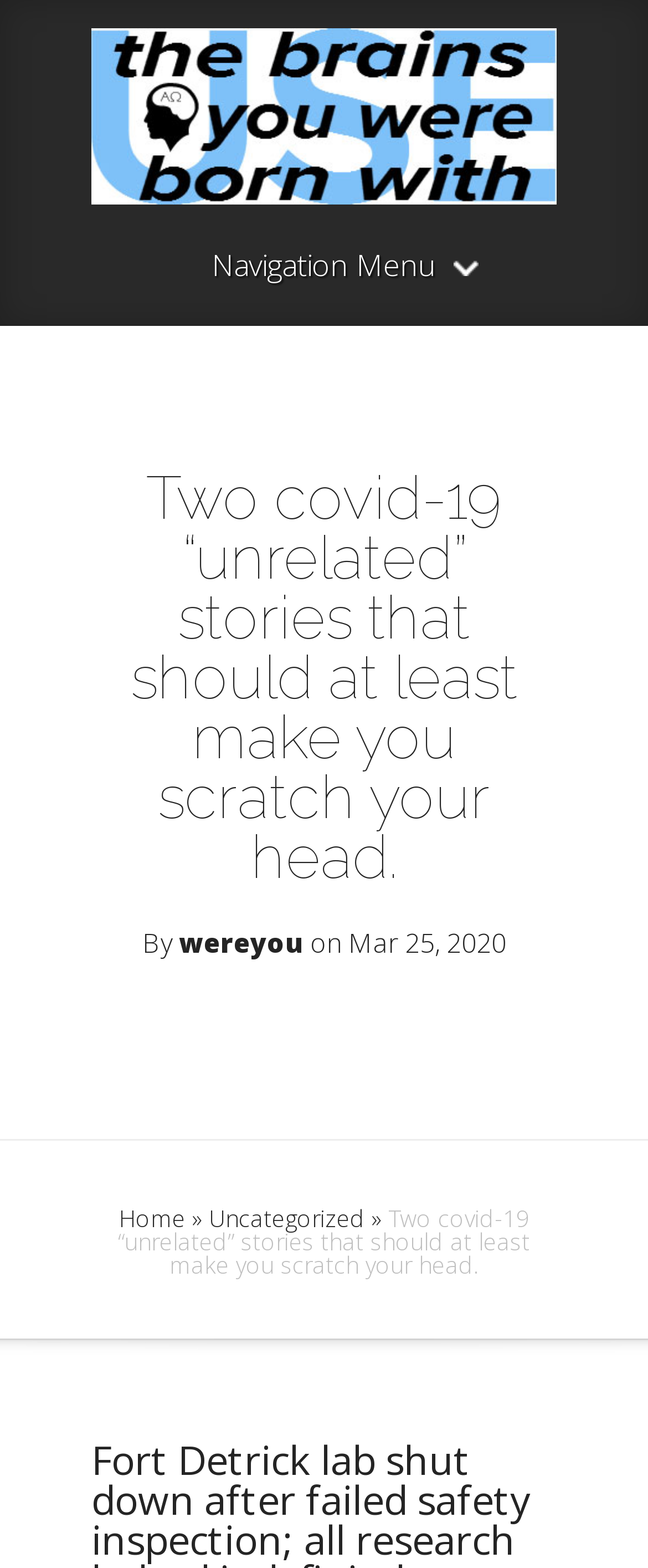Provide the bounding box coordinates for the UI element that is described as: "Navigation Menu".

[0.327, 0.159, 0.673, 0.208]